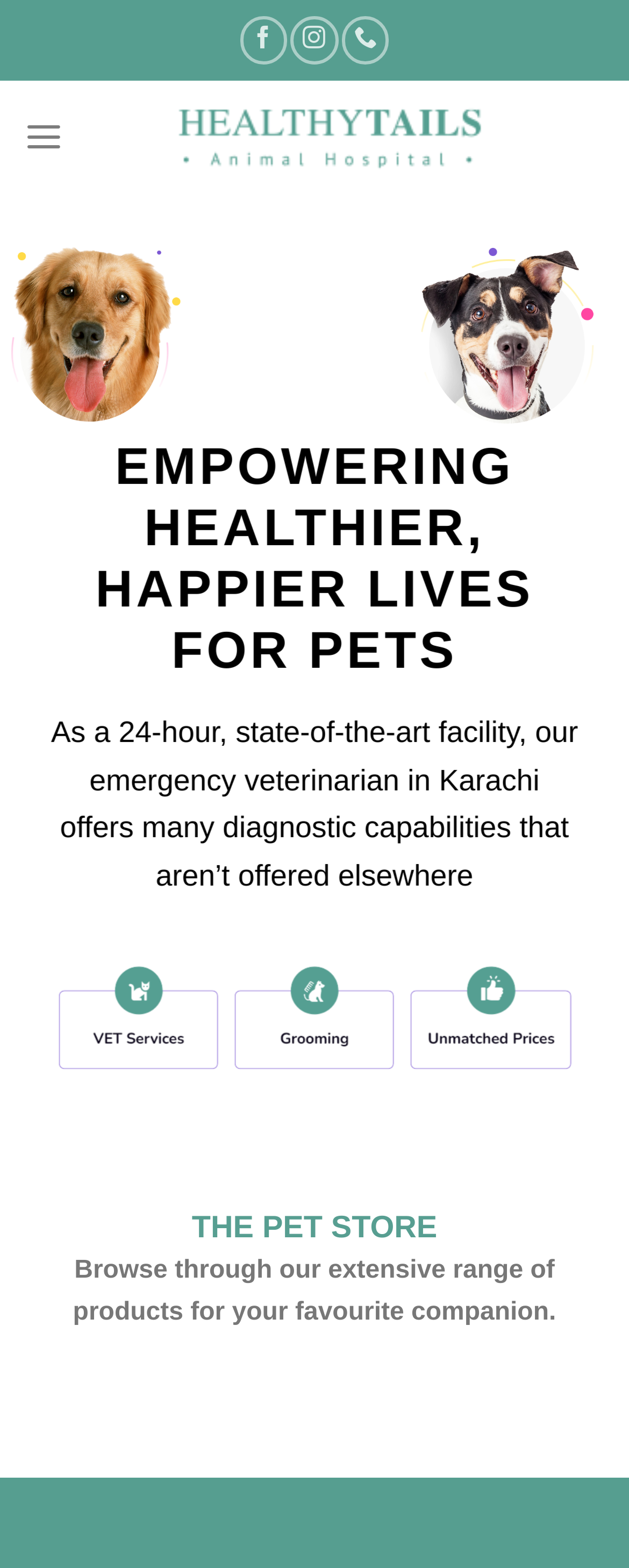What can be found in the pet store?
Please provide a detailed and comprehensive answer to the question.

I found the answer by reading the StaticText that says 'Browse through our extensive range of products for your favourite companion.'. This text suggests that the pet store sells products for pets.